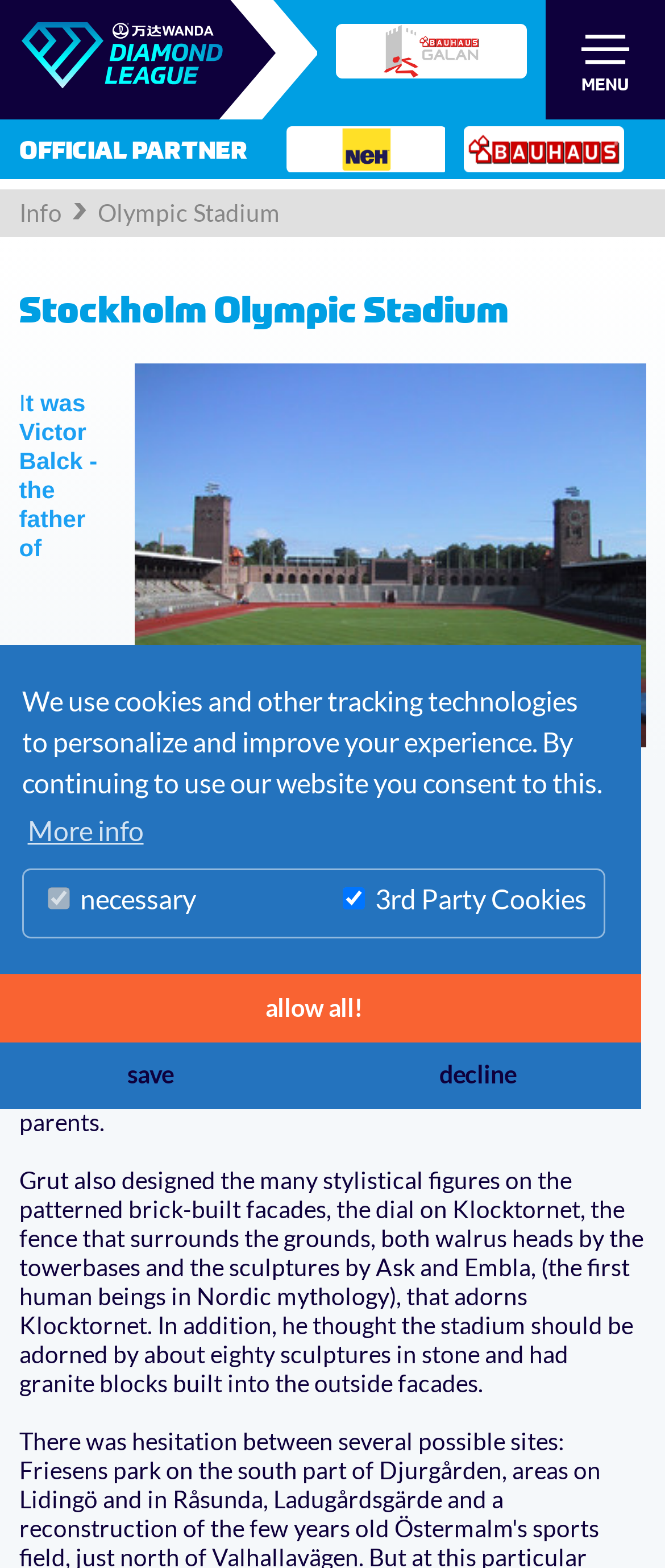Identify the bounding box for the UI element described as: "parent_node: MENU". Ensure the coordinates are four float numbers between 0 and 1, formatted as [left, top, right, bottom].

[0.821, 0.0, 1.0, 0.076]